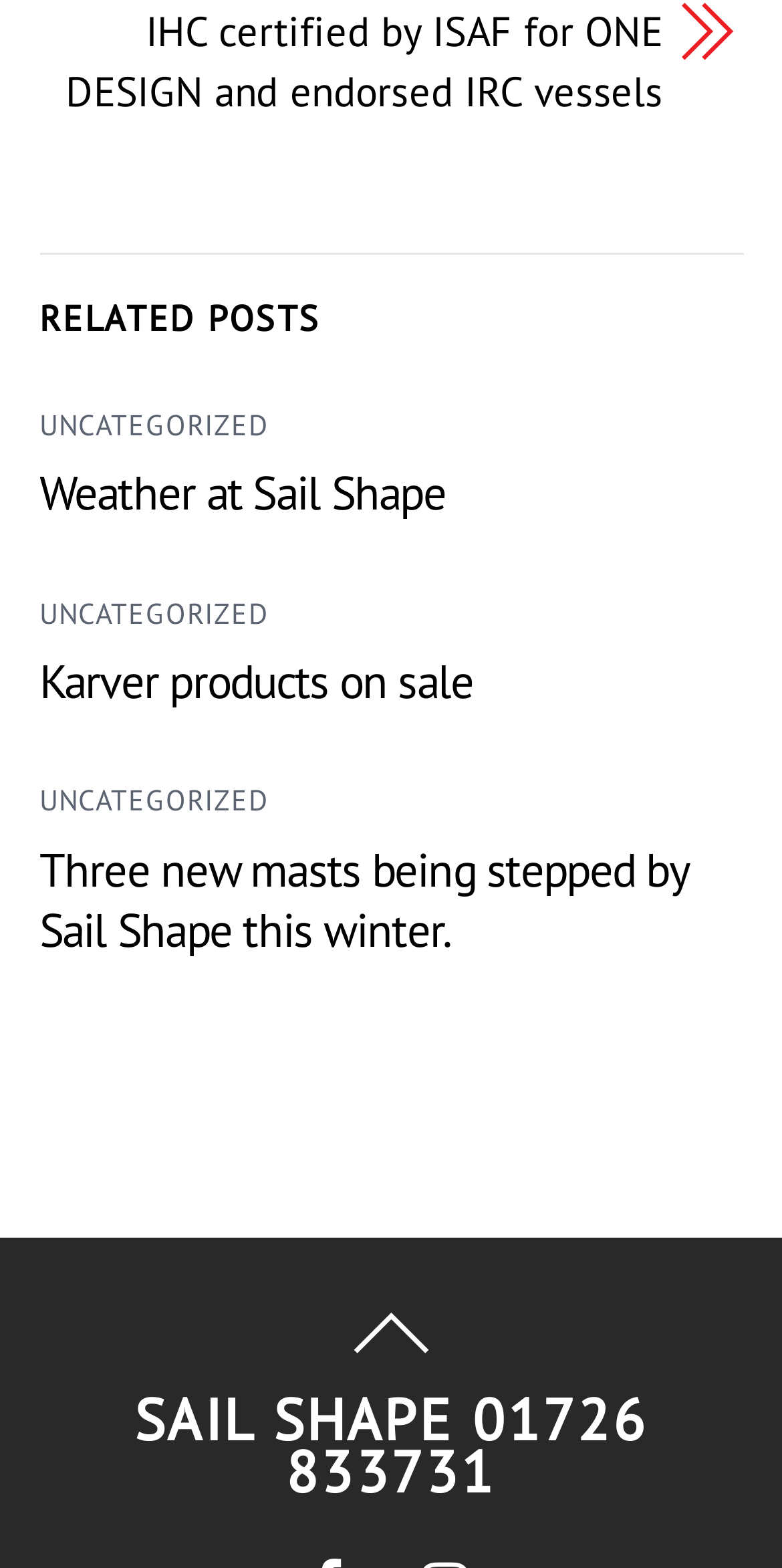Pinpoint the bounding box coordinates of the clickable element needed to complete the instruction: "Click on 'IHC certified by ISAF for ONE DESIGN and endorsed IRC vessels'". The coordinates should be provided as four float numbers between 0 and 1: [left, top, right, bottom].

[0.05, 0.002, 0.847, 0.077]